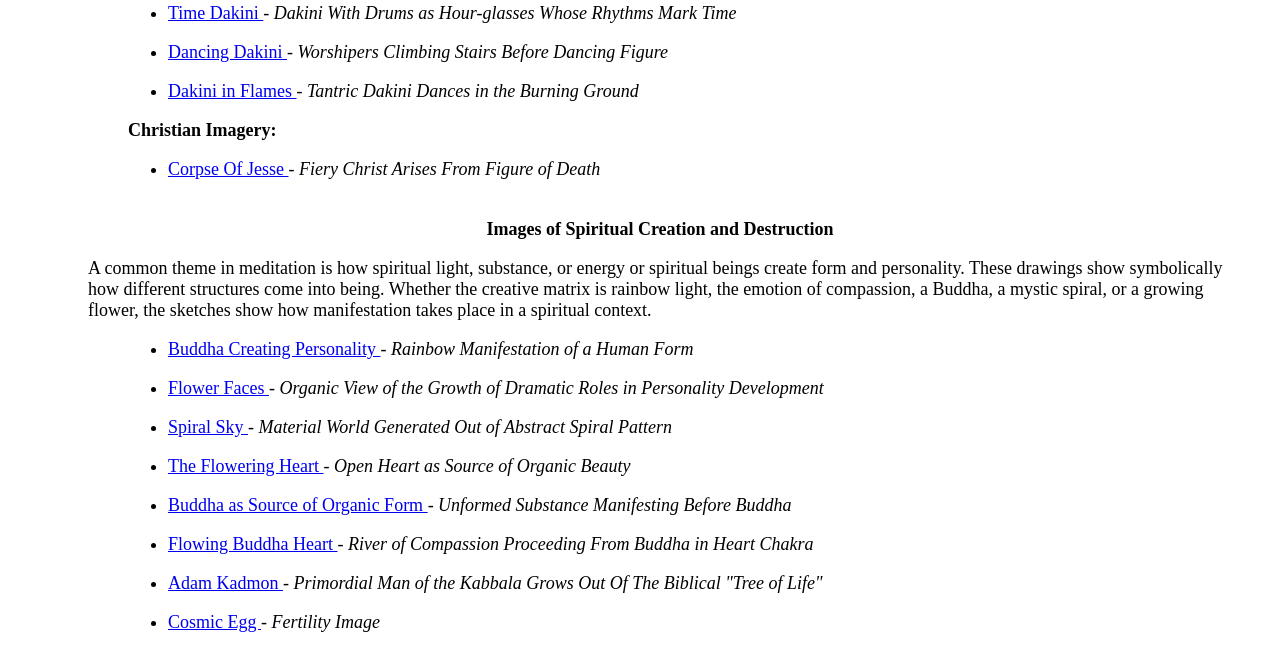Find the bounding box coordinates corresponding to the UI element with the description: "Buddha Creating Personality". The coordinates should be formatted as [left, top, right, bottom], with values as floats between 0 and 1.

[0.131, 0.524, 0.297, 0.555]